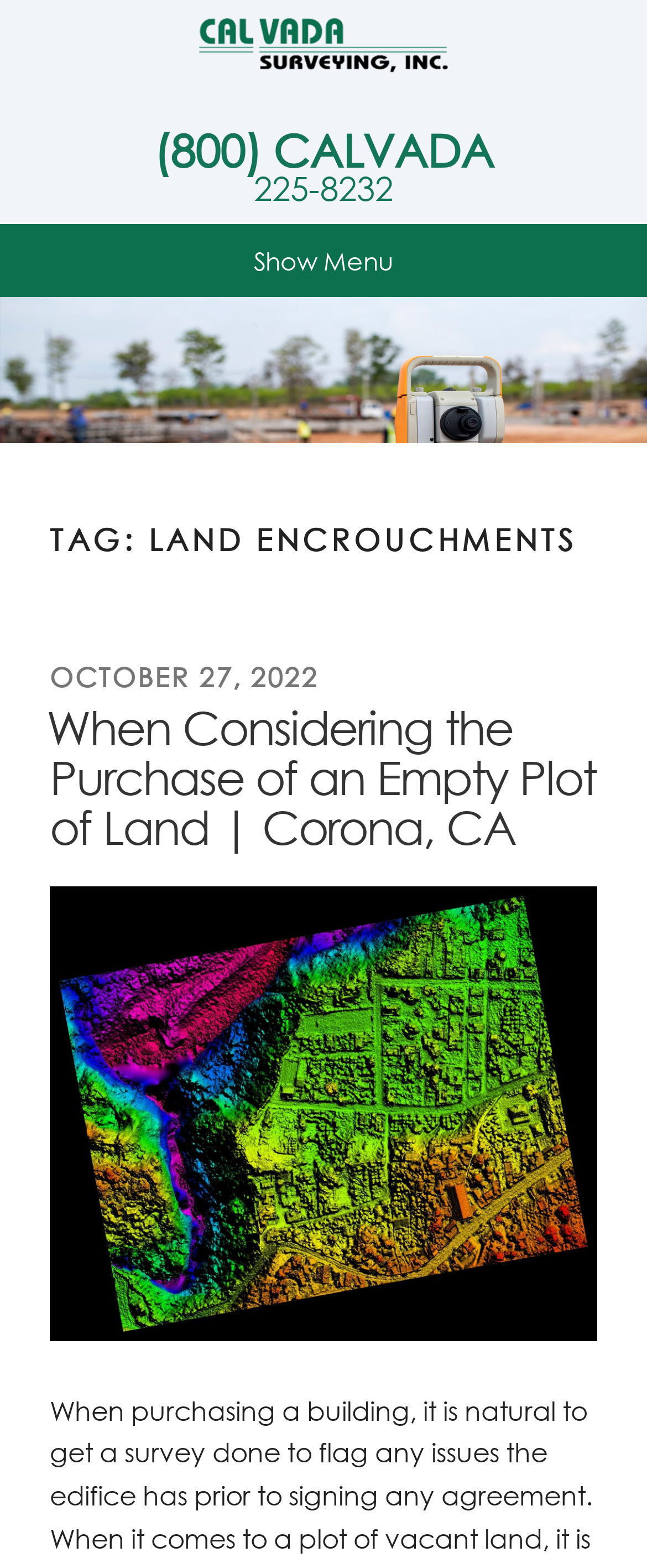How many figures are there under the 'TAG: LAND ENCROUCHMENTS' heading?
Carefully analyze the image and provide a thorough answer to the question.

I found the figure by looking at the figure element under the 'TAG: LAND ENCROUCHMENTS' heading, which displays one figure.